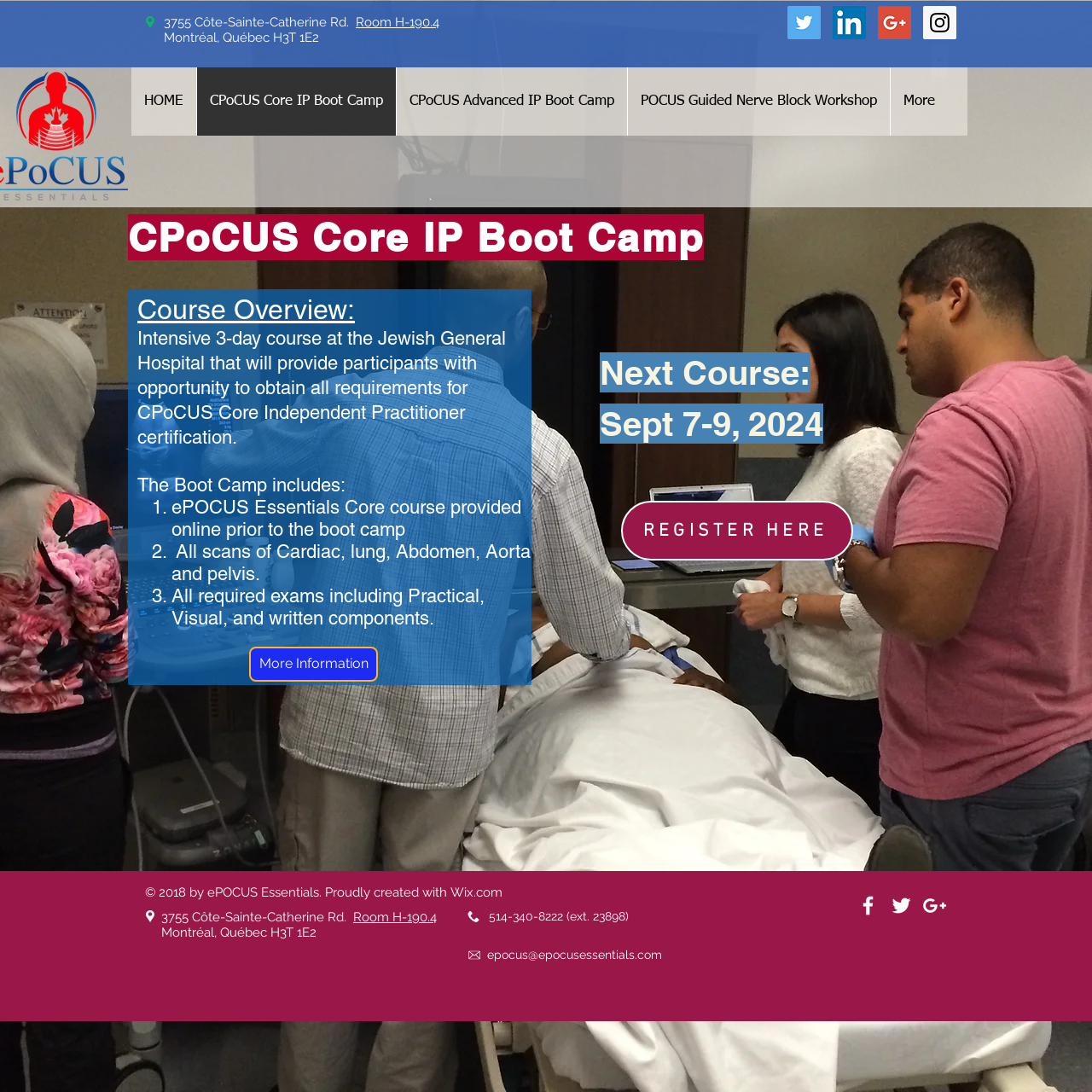What is included in the CPoCUS Core IP Boot Camp?
Look at the image and answer the question using a single word or phrase.

ePOCUS Essentials Core course and all scans